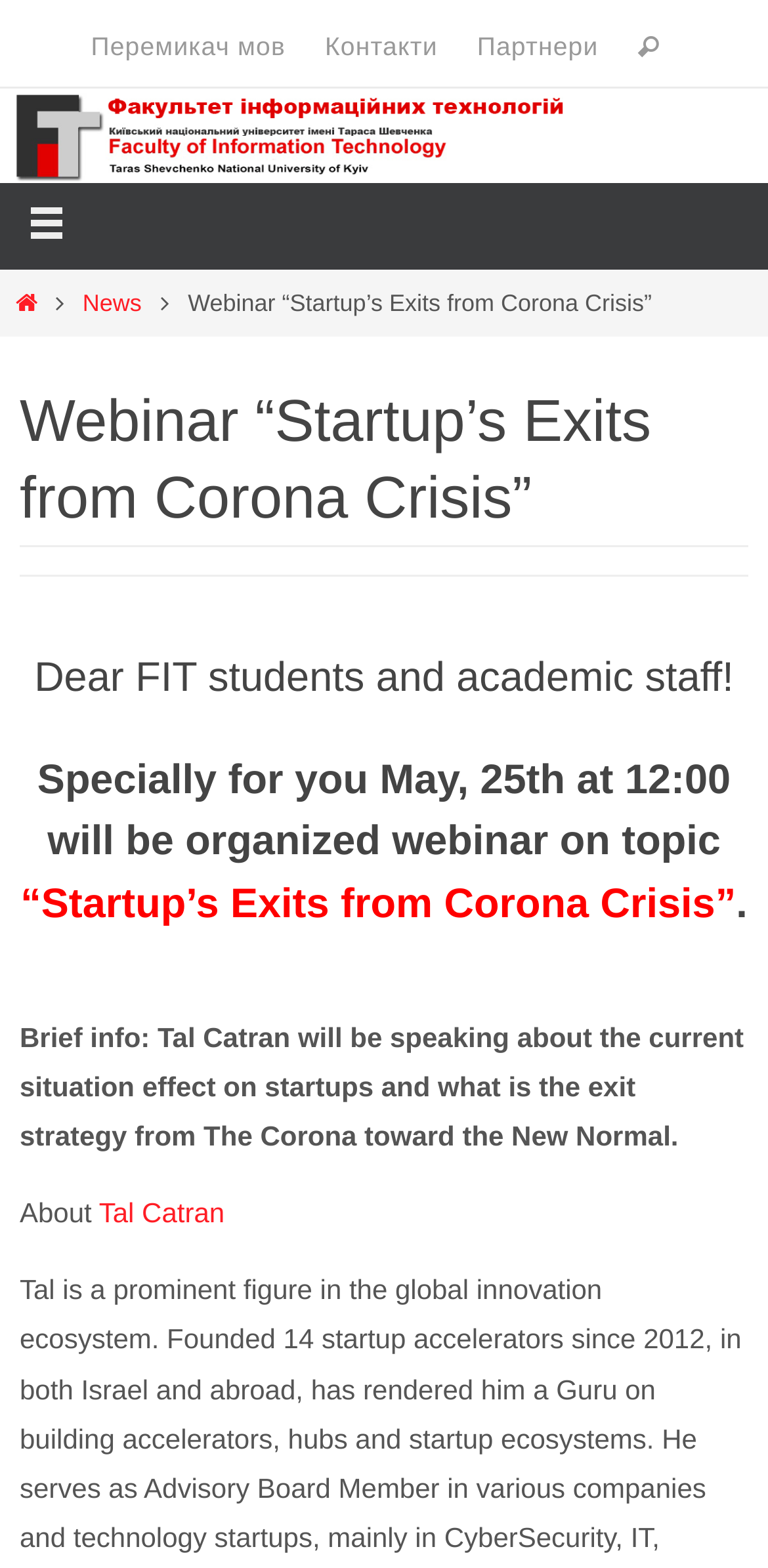Determine the bounding box for the UI element that matches this description: "Перемикач мов".

[0.093, 0.013, 0.397, 0.048]